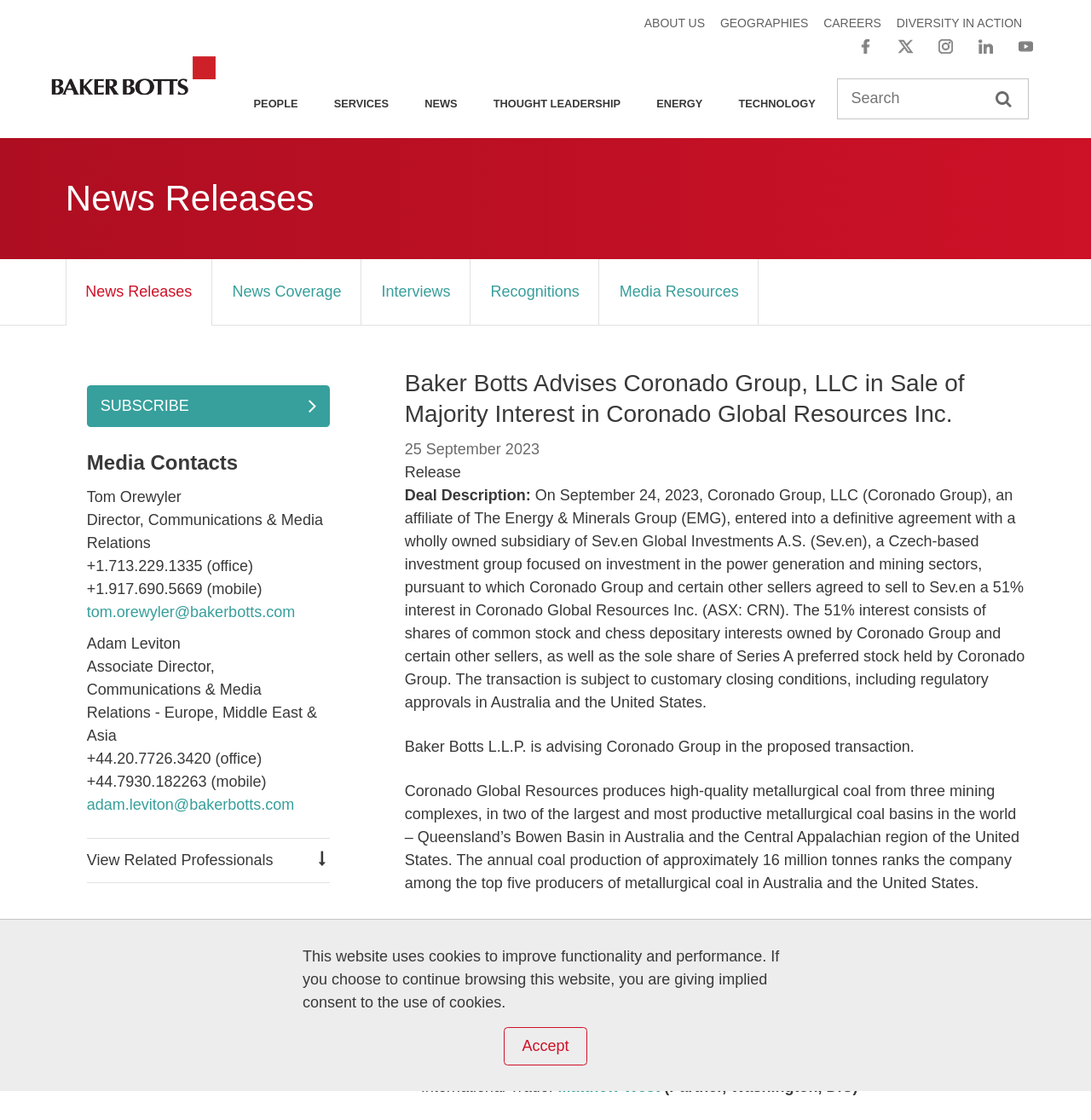Offer an in-depth caption of the entire webpage.

This webpage is about a news release from Baker Botts, a law firm, advising Coronado Group, LLC in the sale of a majority interest in Coronado Global Resources Inc. The page has a header section at the top with links to various sections of the website, including "About Us", "Geographies", "Careers", and social media links. Below the header, there is a search bar and a button.

The main content of the page is divided into several sections. The first section has a heading "News Releases" and links to other news-related pages. Below this, there is a header with the title of the news release, "Baker Botts Advises Coronado Group, LLC in Sale of Majority Interest in Coronado Global Resources Inc." followed by the date of the release, "25 September 2023".

The next section provides a detailed description of the deal, including the parties involved and the terms of the transaction. This is followed by a section highlighting Baker Botts' role in the transaction and the lawyers involved.

Further down the page, there are sections for "Media Contacts" and "Related Professionals", which provide contact information for the firm's media relations team and links to related professionals, respectively.

At the bottom of the page, there is a notice about the website's use of cookies and an "Accept" button.